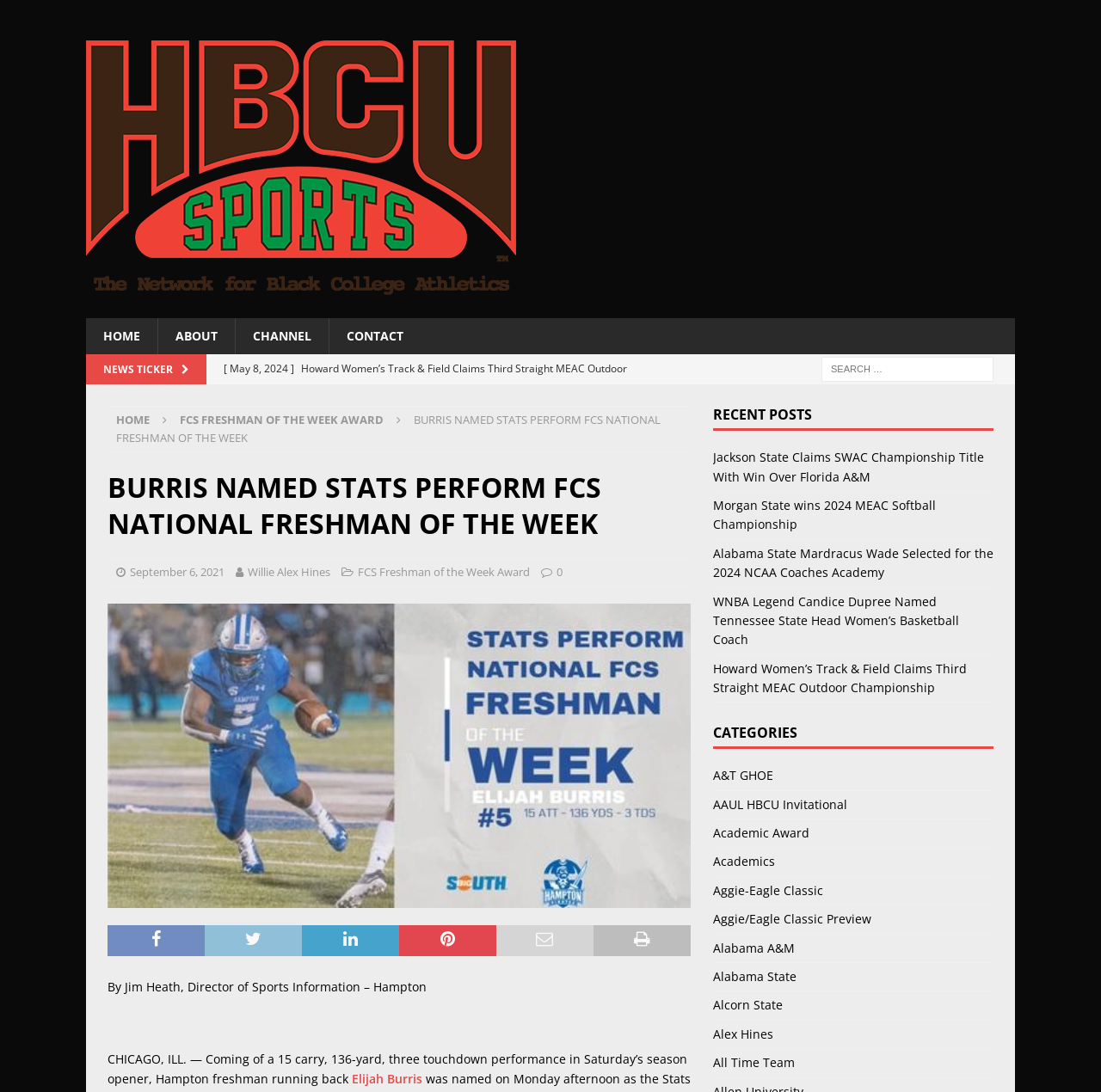Pinpoint the bounding box coordinates of the area that must be clicked to complete this instruction: "Read about BURRIS NAMED STATS PERFORM FCS NATIONAL FRESHMAN OF THE WEEK".

[0.105, 0.377, 0.6, 0.408]